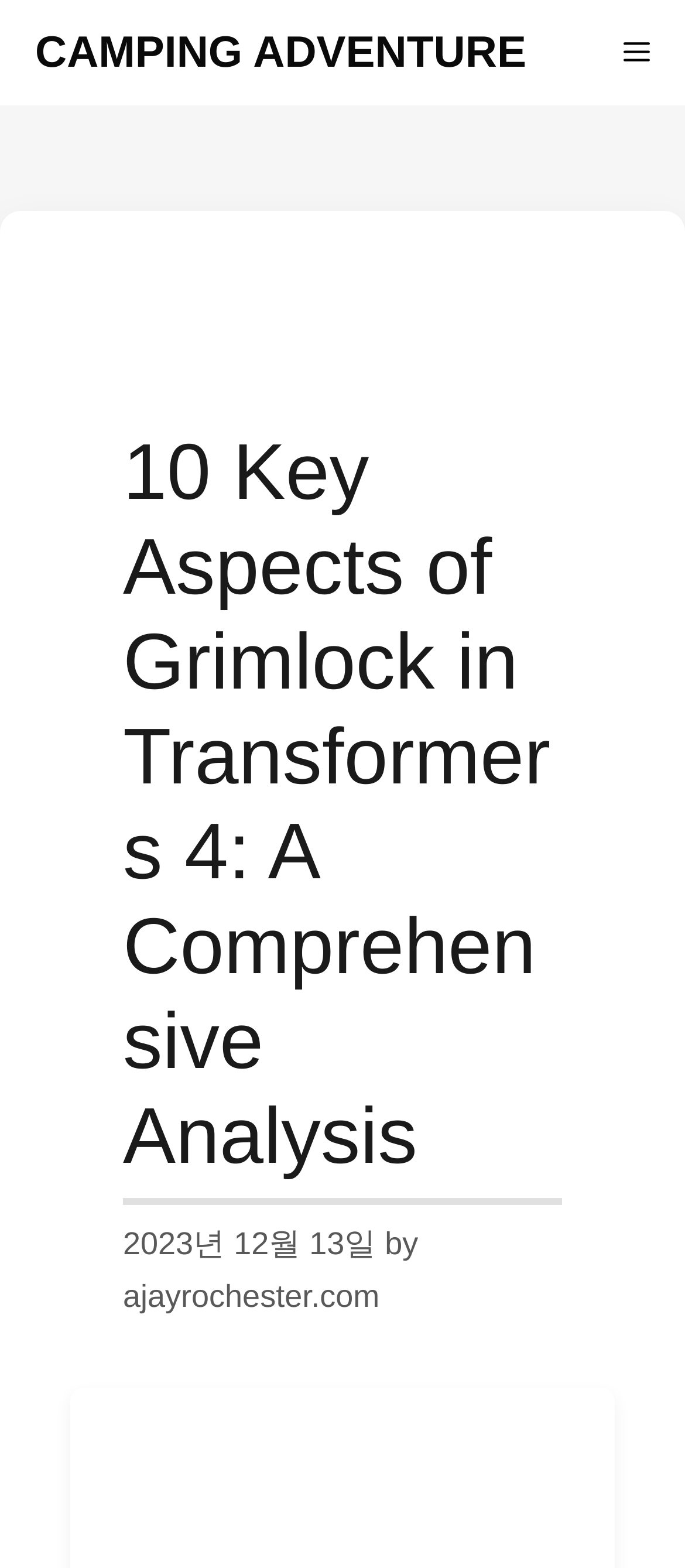Locate the bounding box of the UI element defined by this description: "ajayrochester.com". The coordinates should be given as four float numbers between 0 and 1, formatted as [left, top, right, bottom].

[0.179, 0.816, 0.554, 0.838]